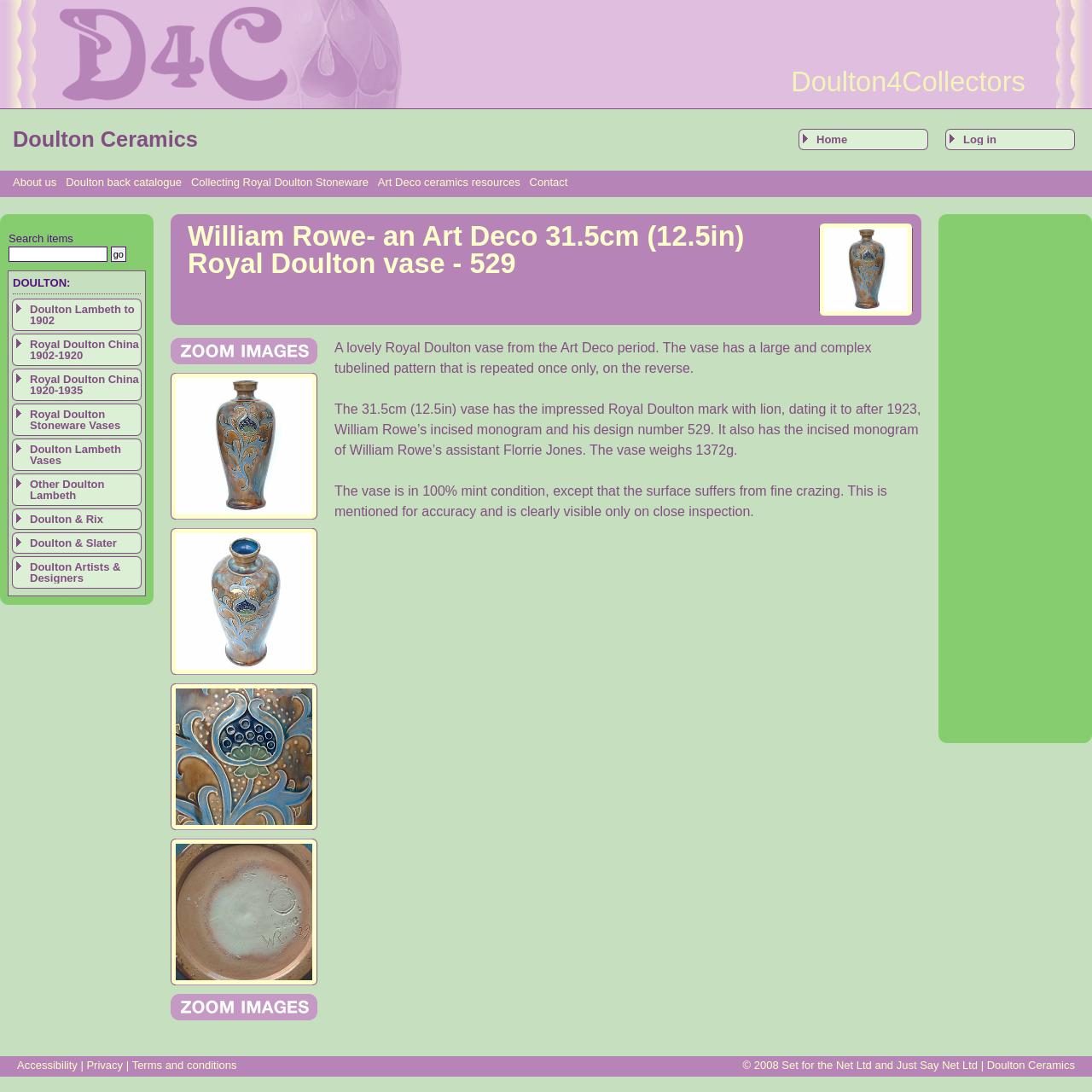Find the bounding box coordinates of the element I should click to carry out the following instruction: "Click the 'Home' link".

[0.731, 0.118, 0.85, 0.138]